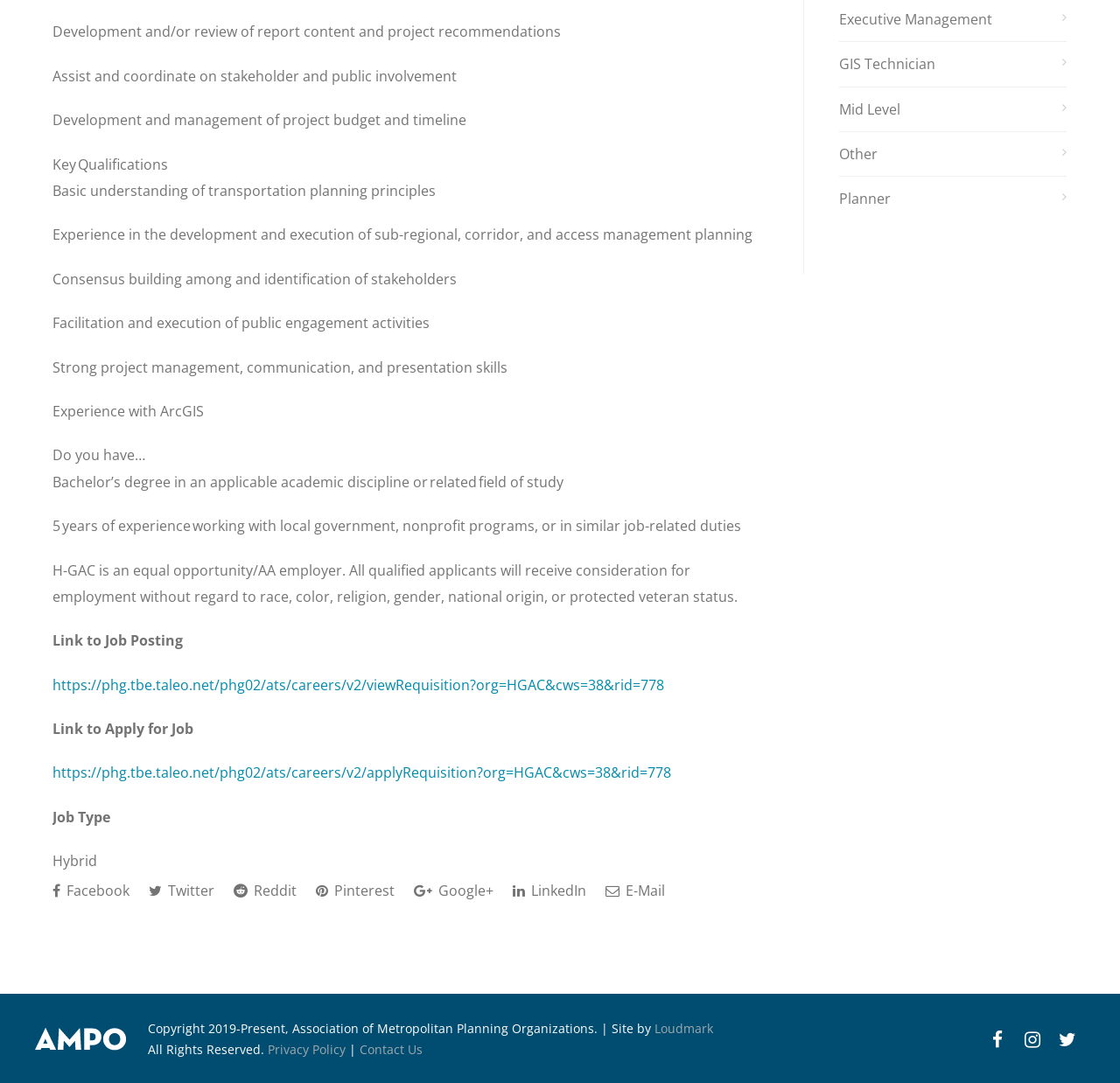Please identify the bounding box coordinates of the clickable area that will fulfill the following instruction: "Go to the Executive Management page". The coordinates should be in the format of four float numbers between 0 and 1, i.e., [left, top, right, bottom].

[0.749, 0.006, 0.952, 0.03]